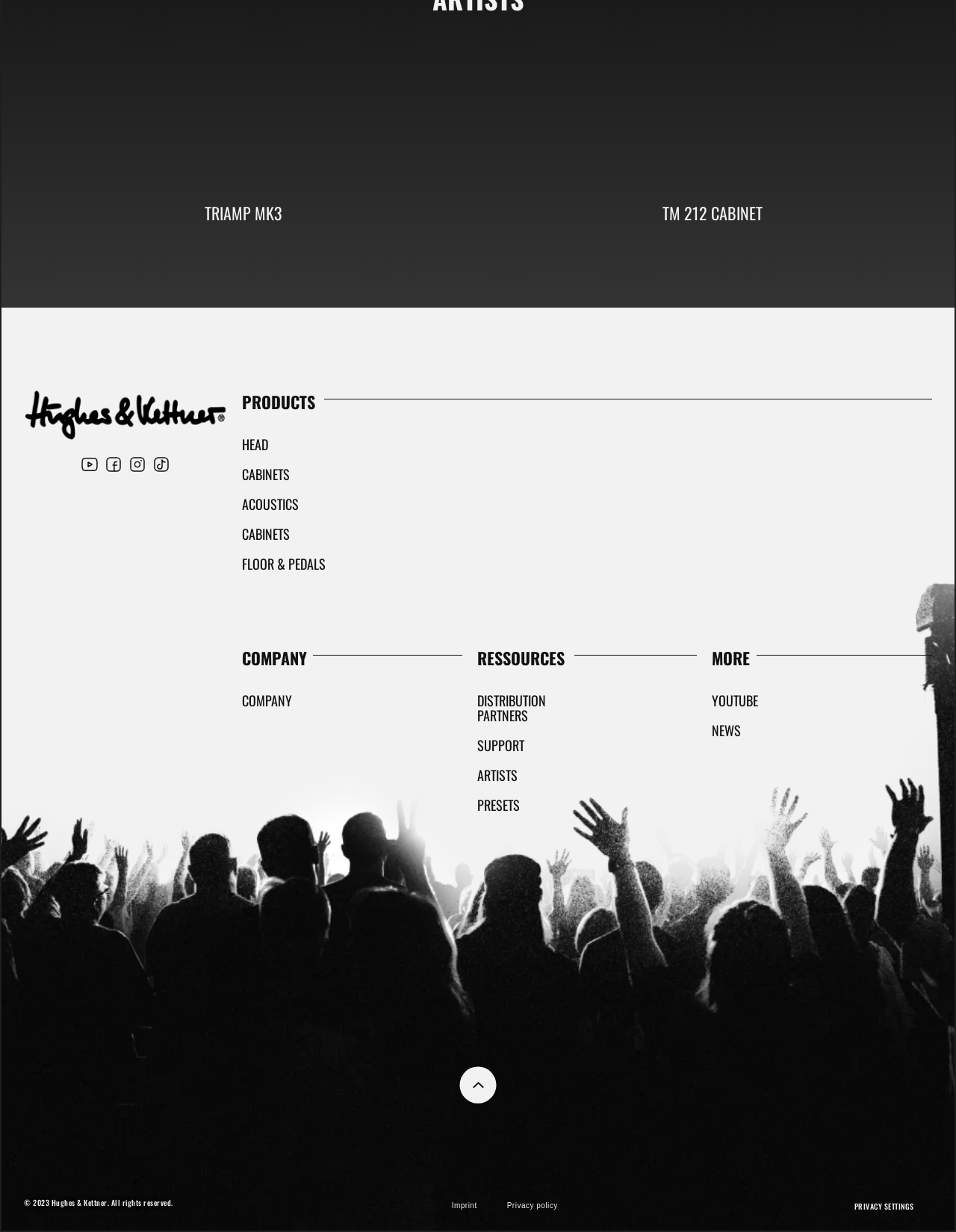Predict the bounding box coordinates of the area that should be clicked to accomplish the following instruction: "Click on Triamp MK3 product". The bounding box coordinates should consist of four float numbers between 0 and 1, i.e., [left, top, right, bottom].

[0.138, 0.152, 0.372, 0.158]